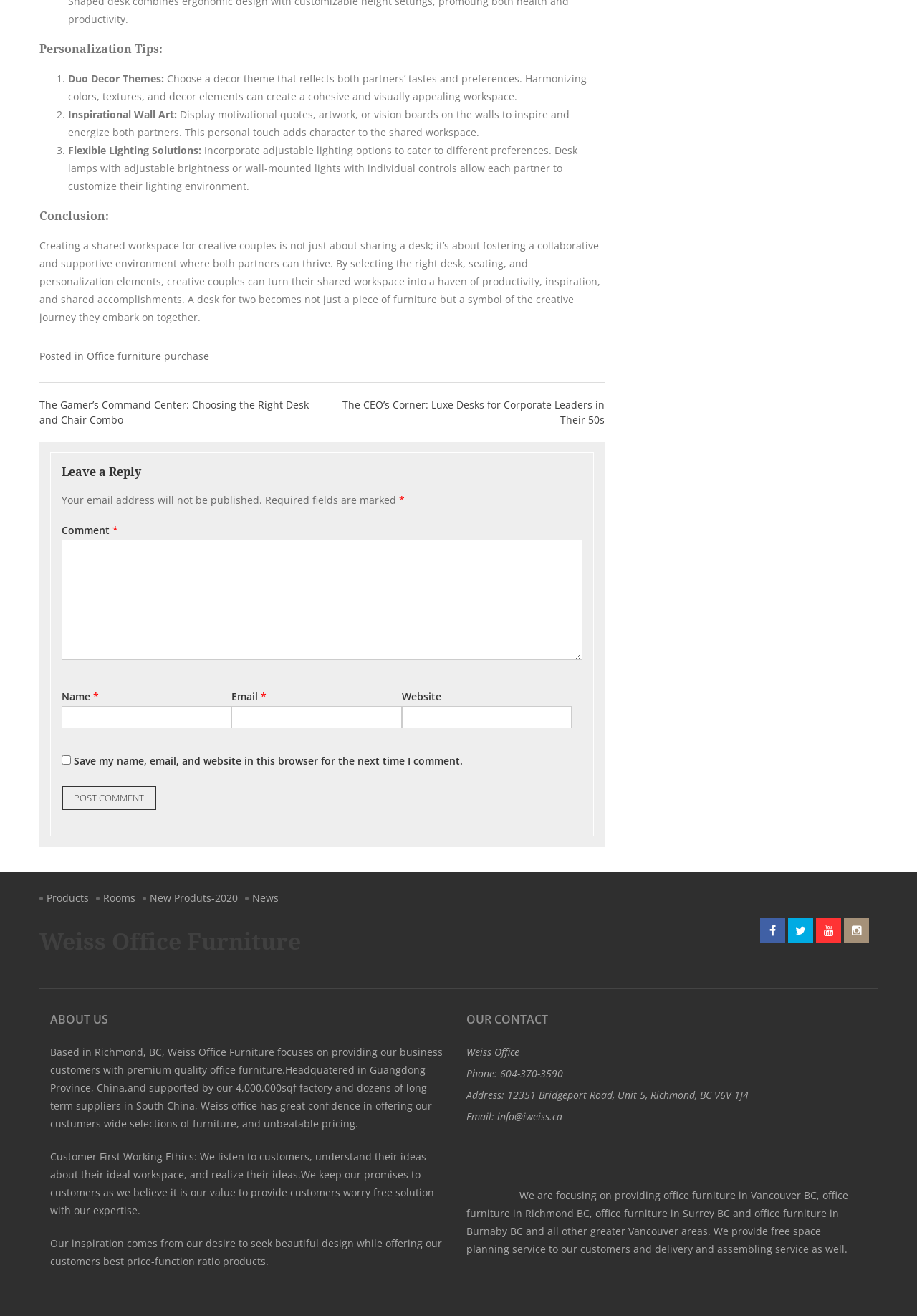What is the main topic of the webpage?
By examining the image, provide a one-word or phrase answer.

Office furniture